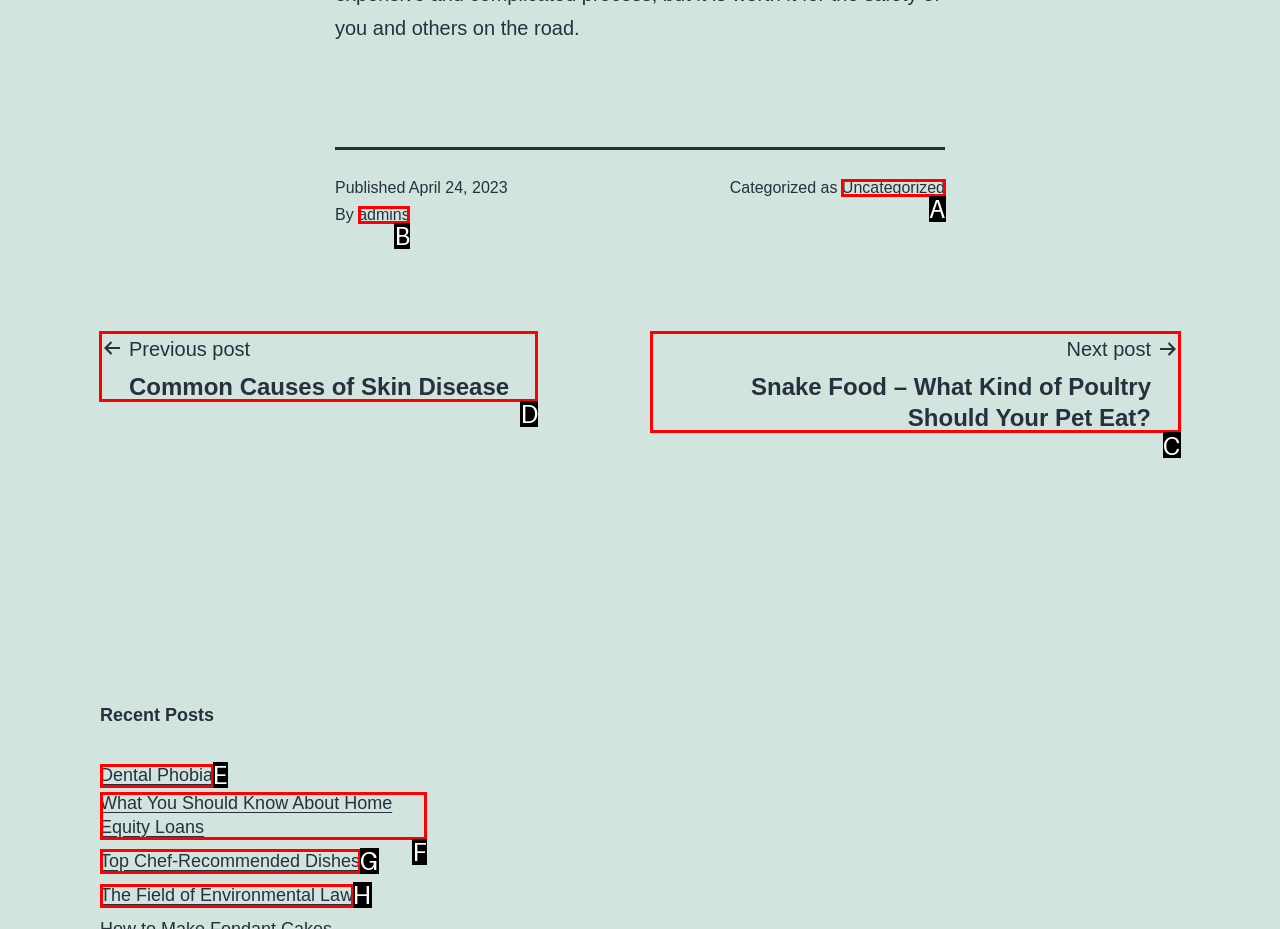From the given options, indicate the letter that corresponds to the action needed to complete this task: View previous post. Respond with only the letter.

D